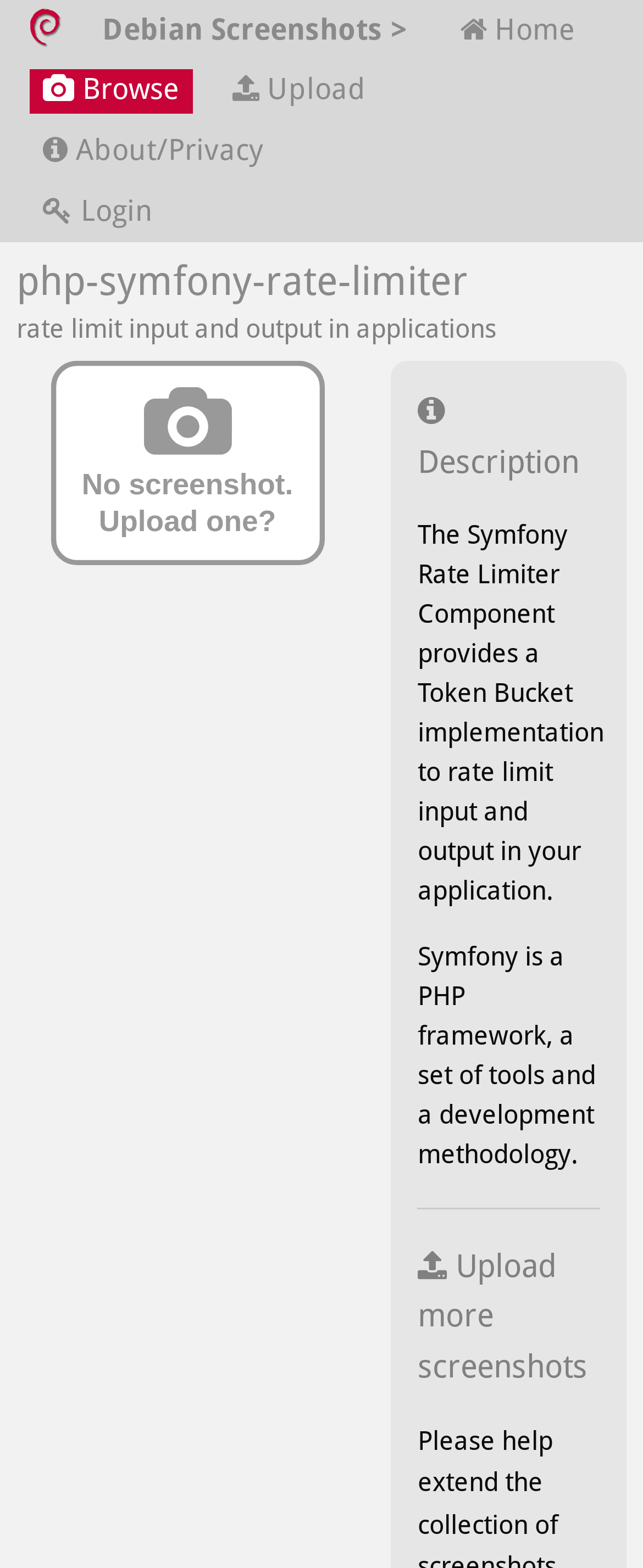Based on the element description "Debian Screenshots >", predict the bounding box coordinates of the UI element.

[0.138, 0.005, 0.654, 0.034]